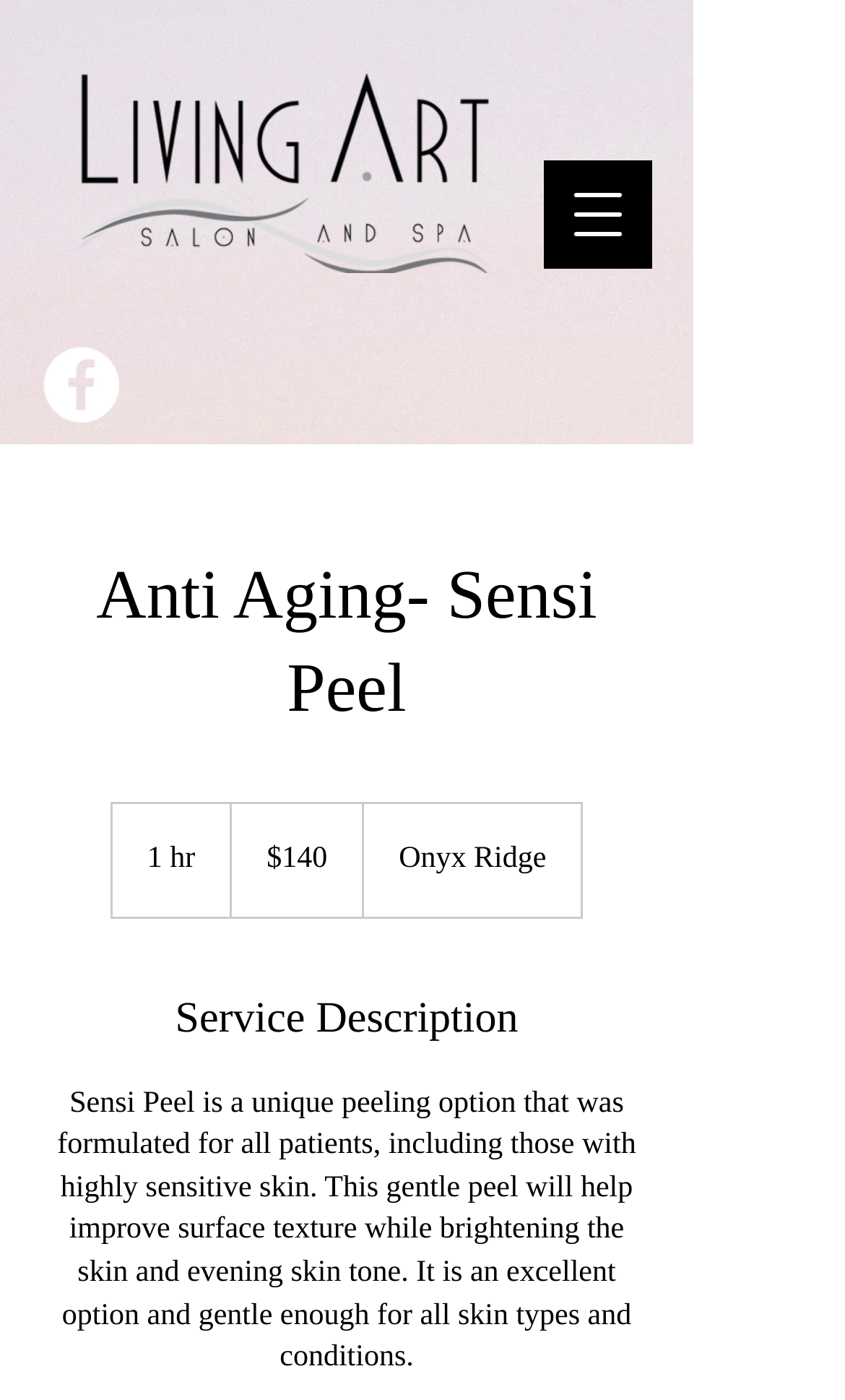From the element description aria-label="Open navigation menu", predict the bounding box coordinates of the UI element. The coordinates must be specified in the format (top-left x, top-left y, bottom-right x, bottom-right y) and should be within the 0 to 1 range.

[0.644, 0.115, 0.772, 0.192]